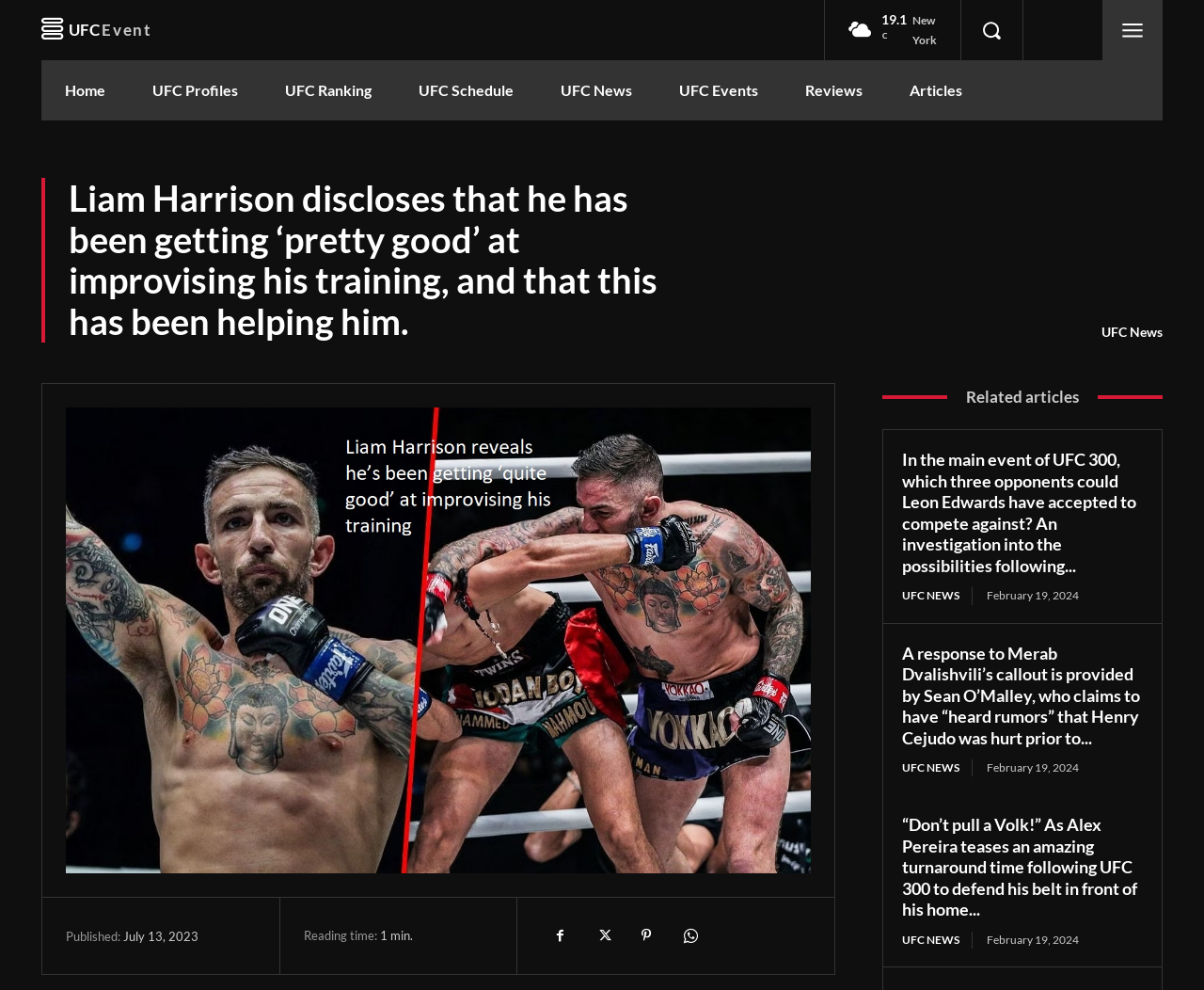Provide the bounding box coordinates of the HTML element described by the text: "Sitemap". The coordinates should be in the format [left, top, right, bottom] with values between 0 and 1.

None